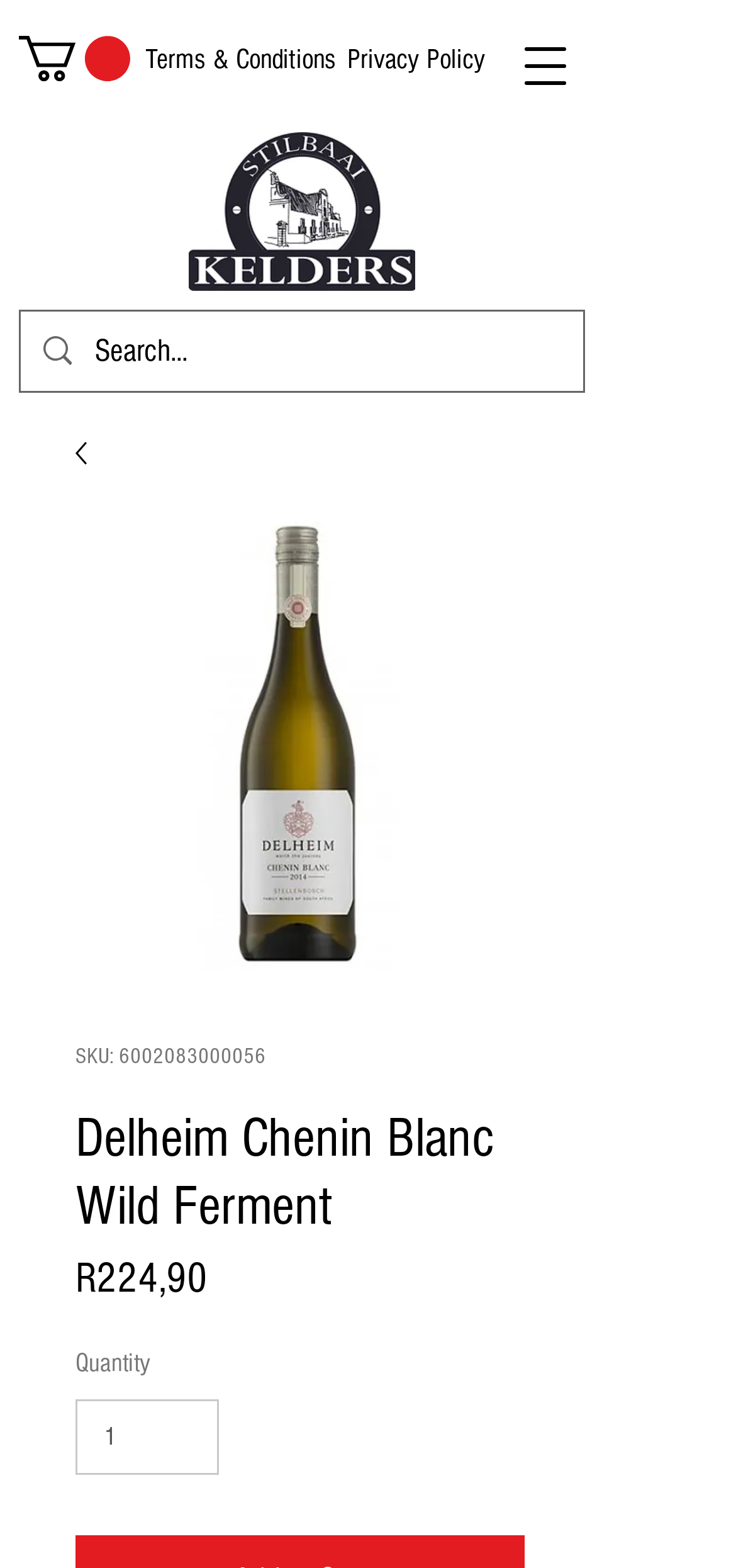Carefully examine the image and provide an in-depth answer to the question: Is there a logo on the page?

I saw an image labeled 'LOGO.png' which is likely the logo of the website or company.